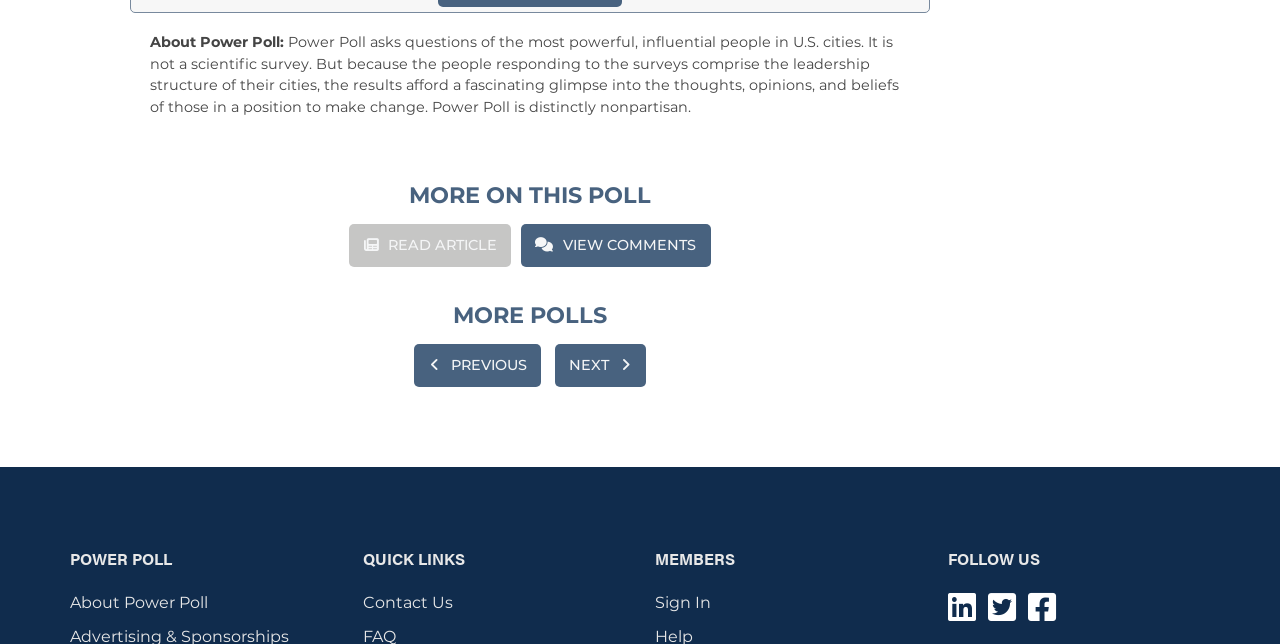Please locate the bounding box coordinates of the element that should be clicked to complete the given instruction: "go to previous poll".

[0.324, 0.551, 0.423, 0.581]